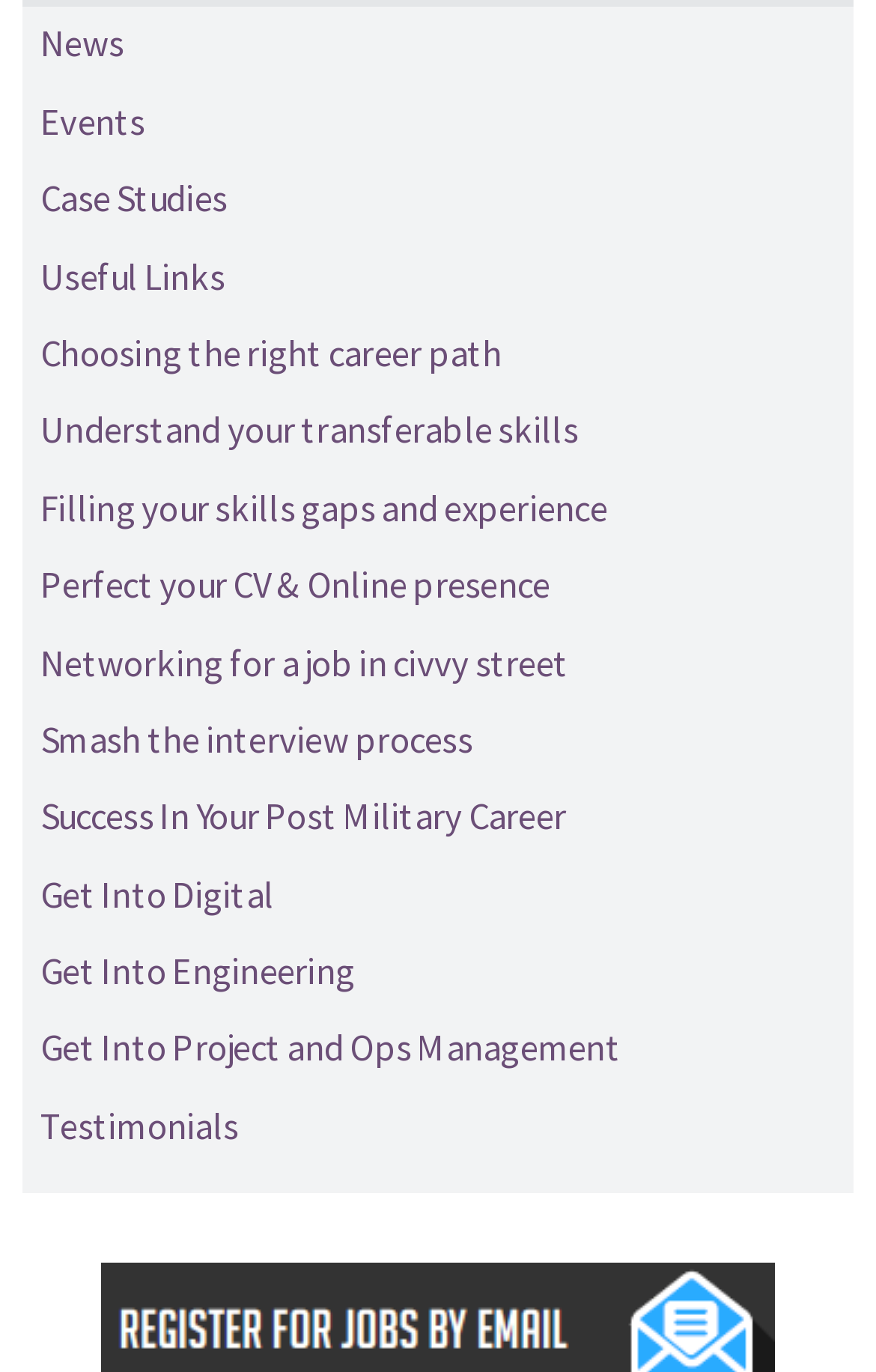What is the topic of the link 'Get Into Digital'?
Using the information from the image, give a concise answer in one word or a short phrase.

Digital